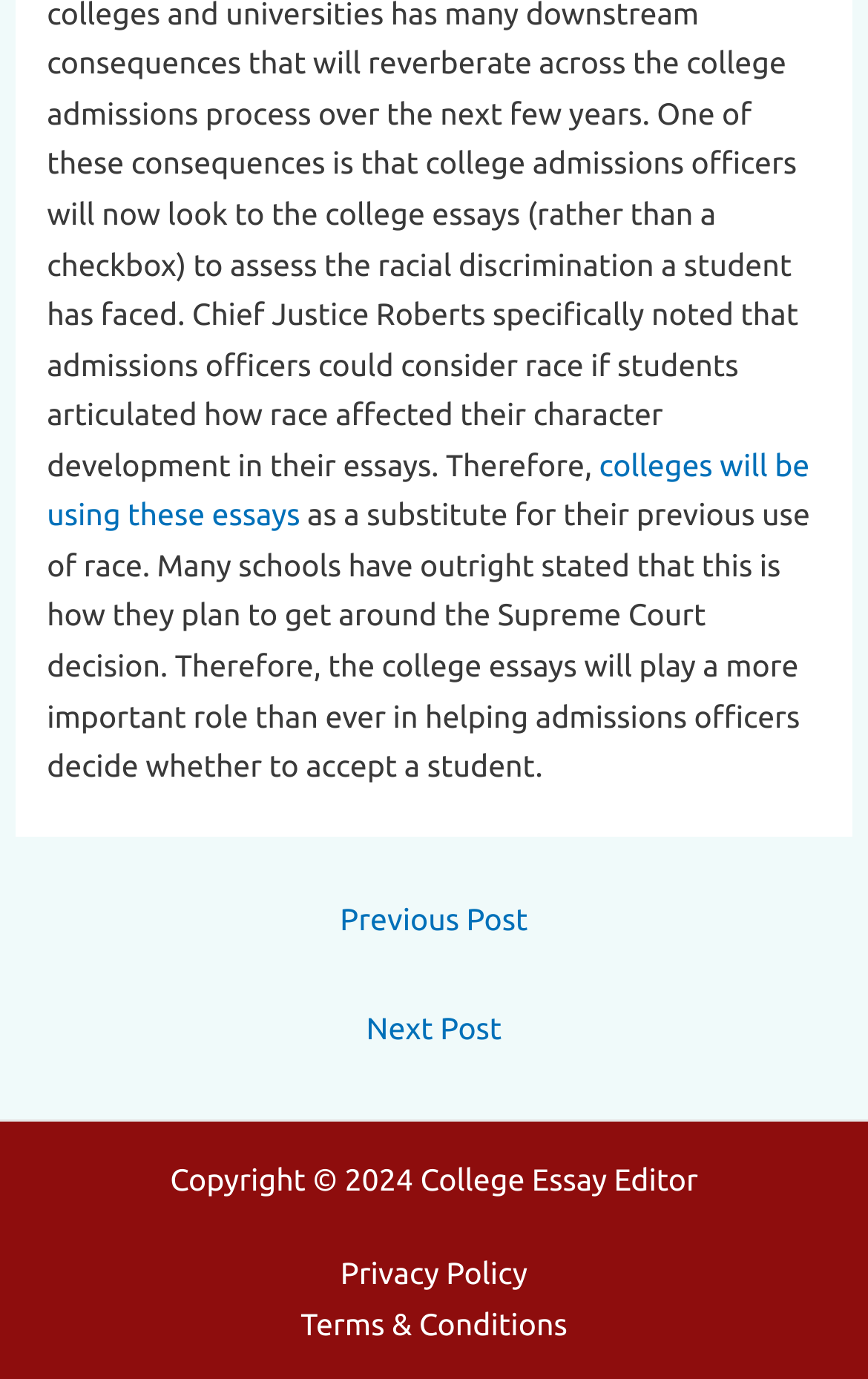Utilize the information from the image to answer the question in detail:
What is the role of college essays?

According to the StaticText element, 'the college essays will play a more important role than ever in helping admissions officers decide whether to accept a student.' This implies that college essays will be used to aid in the decision-making process of admissions officers.